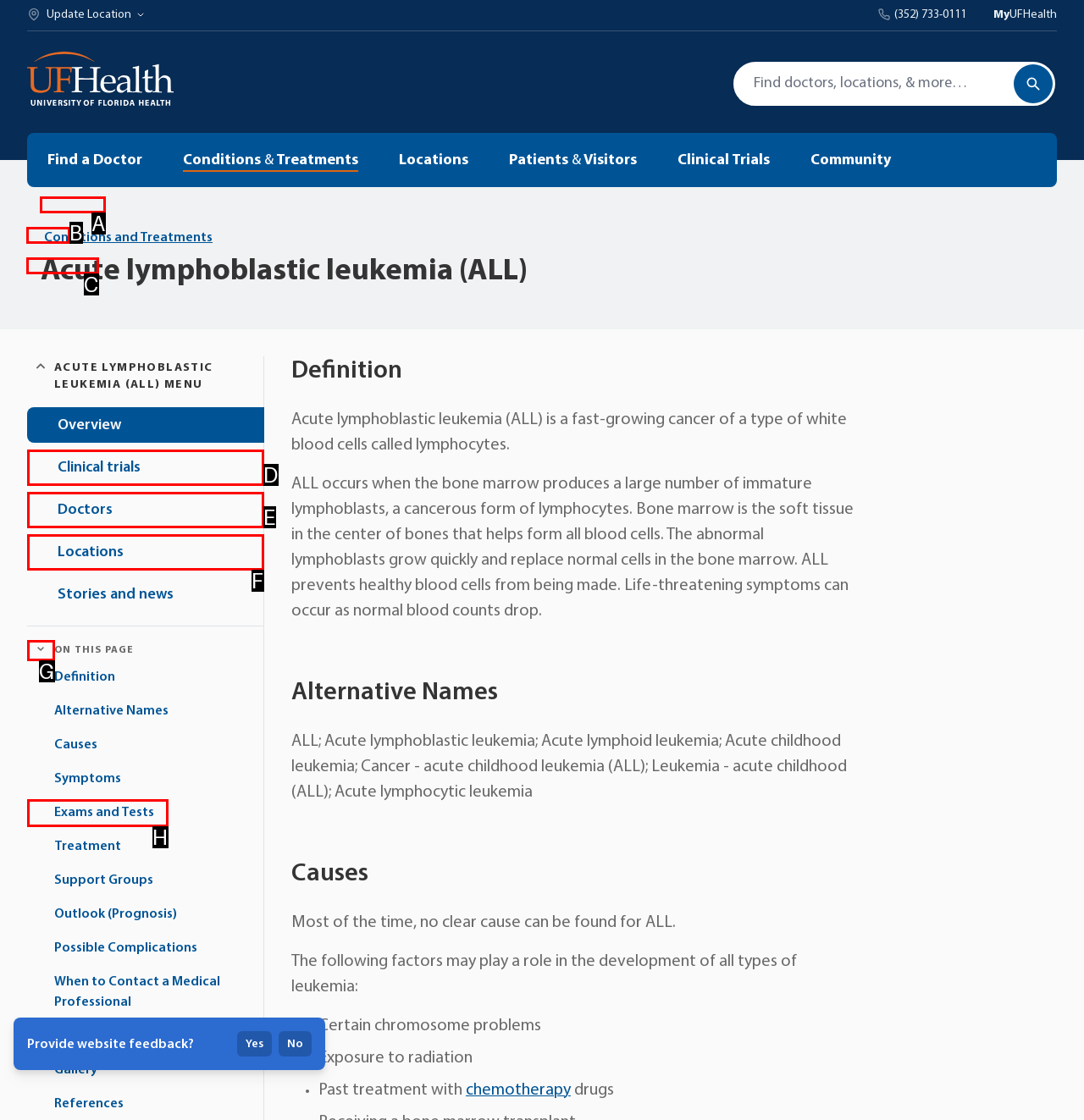Using the given description: Exams and Tests, identify the HTML element that corresponds best. Answer with the letter of the correct option from the available choices.

H